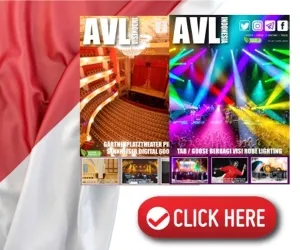Using the information shown in the image, answer the question with as much detail as possible: What is the background of the promotional material?

The background of the promotional material appears to be draped in a fabric resembling the Indonesian flag, adding a localized touch to the promotional material.